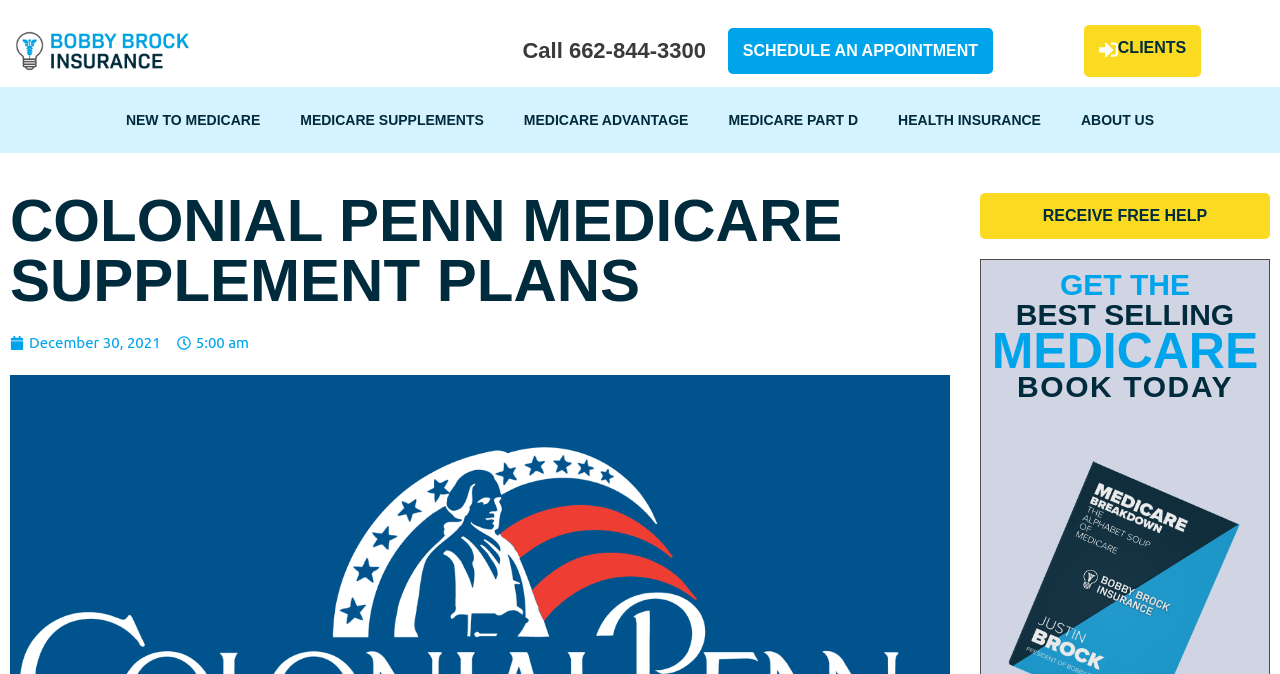Provide your answer in one word or a succinct phrase for the question: 
What is the company name?

Bobby Brock Insurance